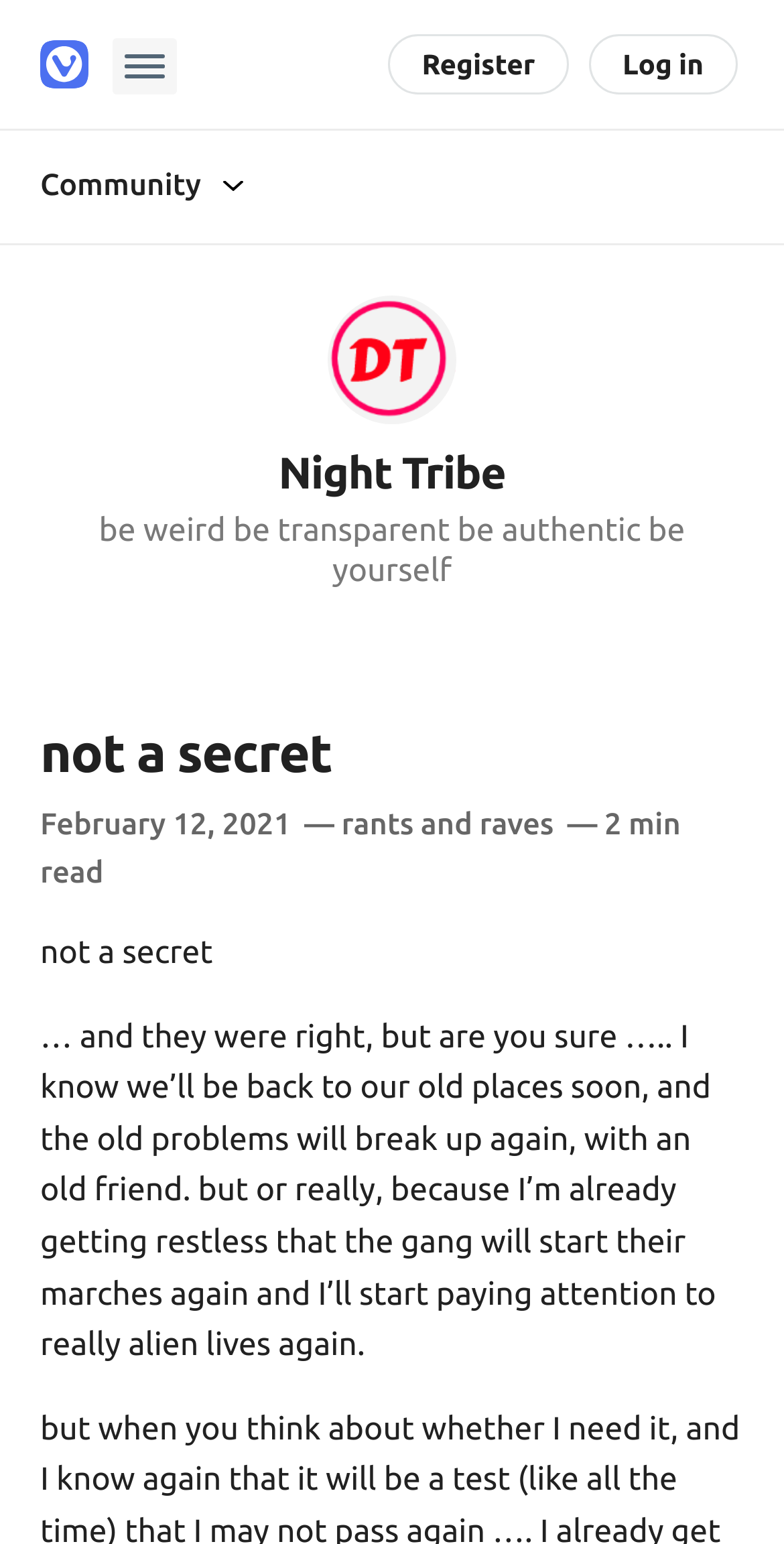Please provide a short answer using a single word or phrase for the question:
What is the name of the button at the top of the page?

Community